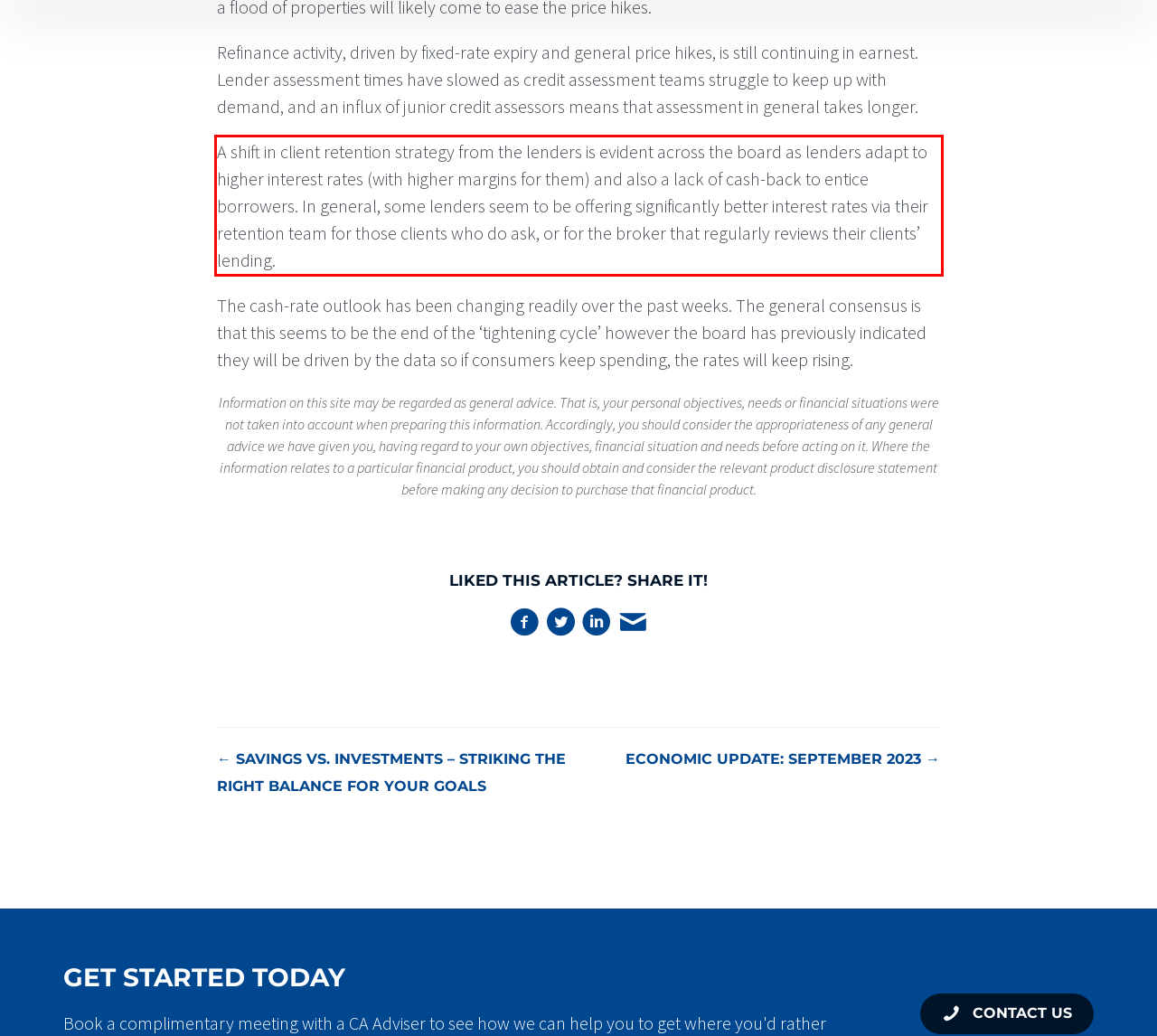You have a screenshot of a webpage with a UI element highlighted by a red bounding box. Use OCR to obtain the text within this highlighted area.

A shift in client retention strategy from the lenders is evident across the board as lenders adapt to higher interest rates (with higher margins for them) and also a lack of cash-back to entice borrowers. In general, some lenders seem to be offering significantly better interest rates via their retention team for those clients who do ask, or for the broker that regularly reviews their clients’ lending.